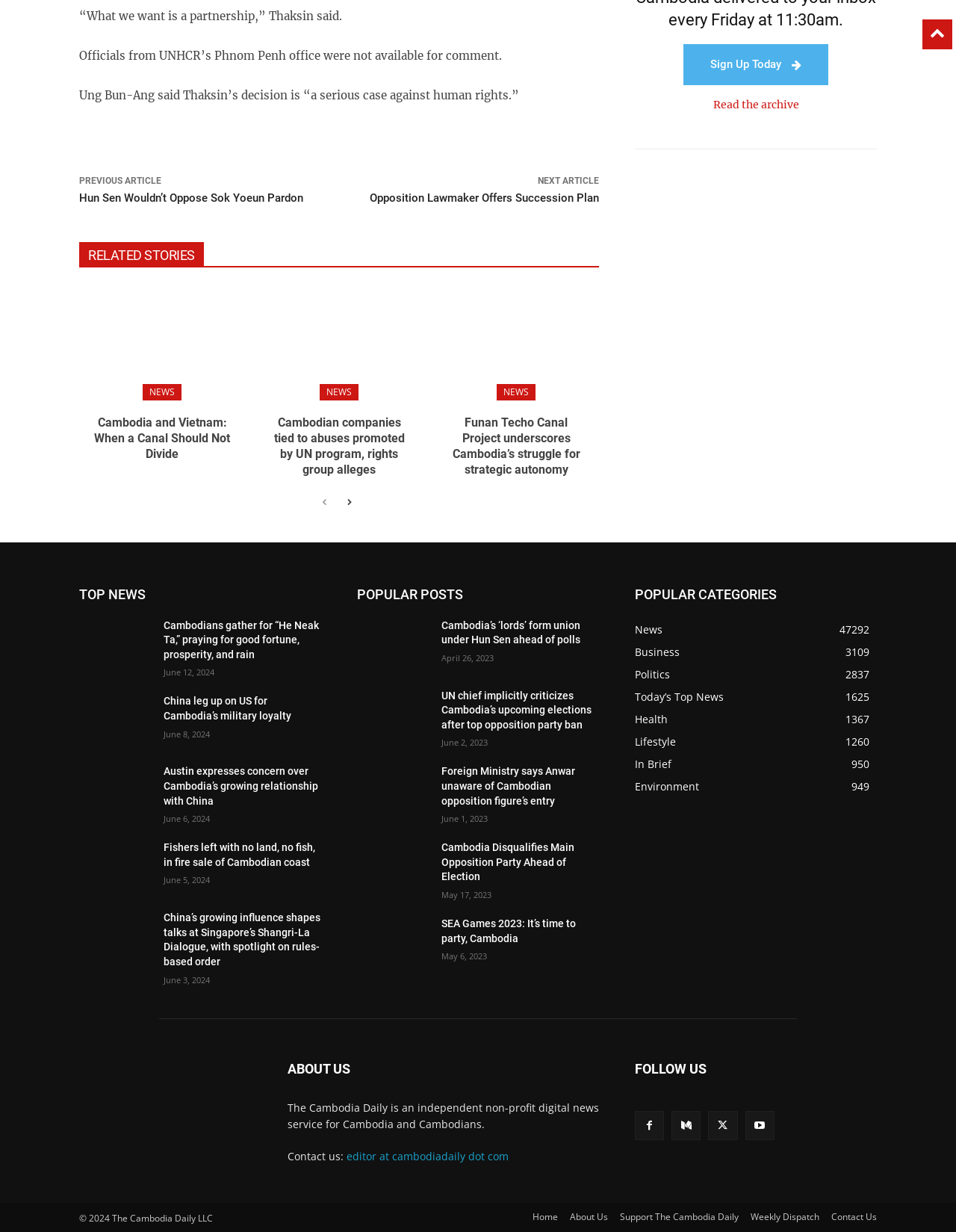Locate the bounding box coordinates of the area that needs to be clicked to fulfill the following instruction: "Sign Up Today". The coordinates should be in the format of four float numbers between 0 and 1, namely [left, top, right, bottom].

[0.715, 0.036, 0.866, 0.069]